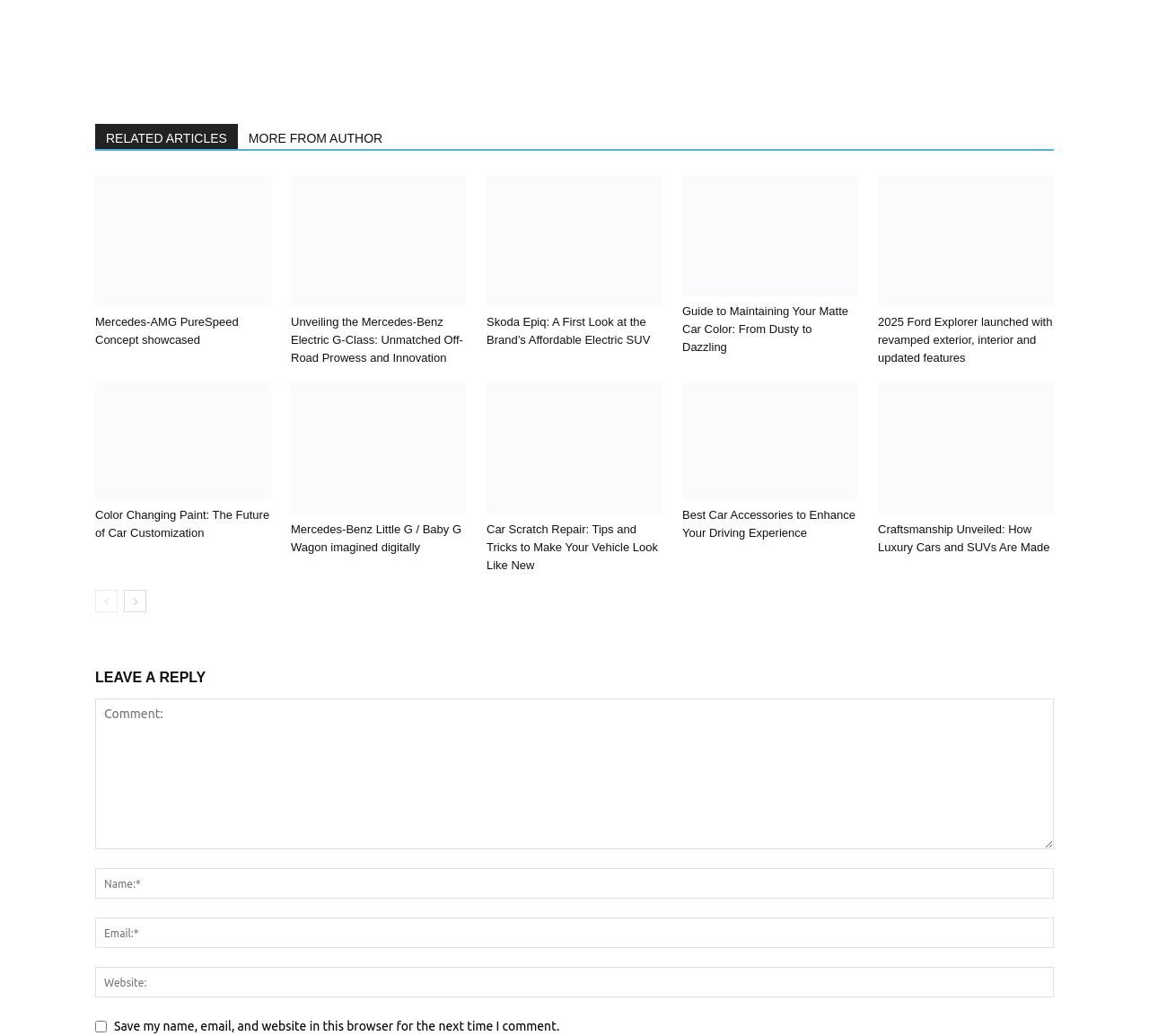Determine the coordinates of the bounding box for the clickable area needed to execute this instruction: "Click on 'RELATED ARTICLES'".

[0.083, 0.12, 0.207, 0.144]